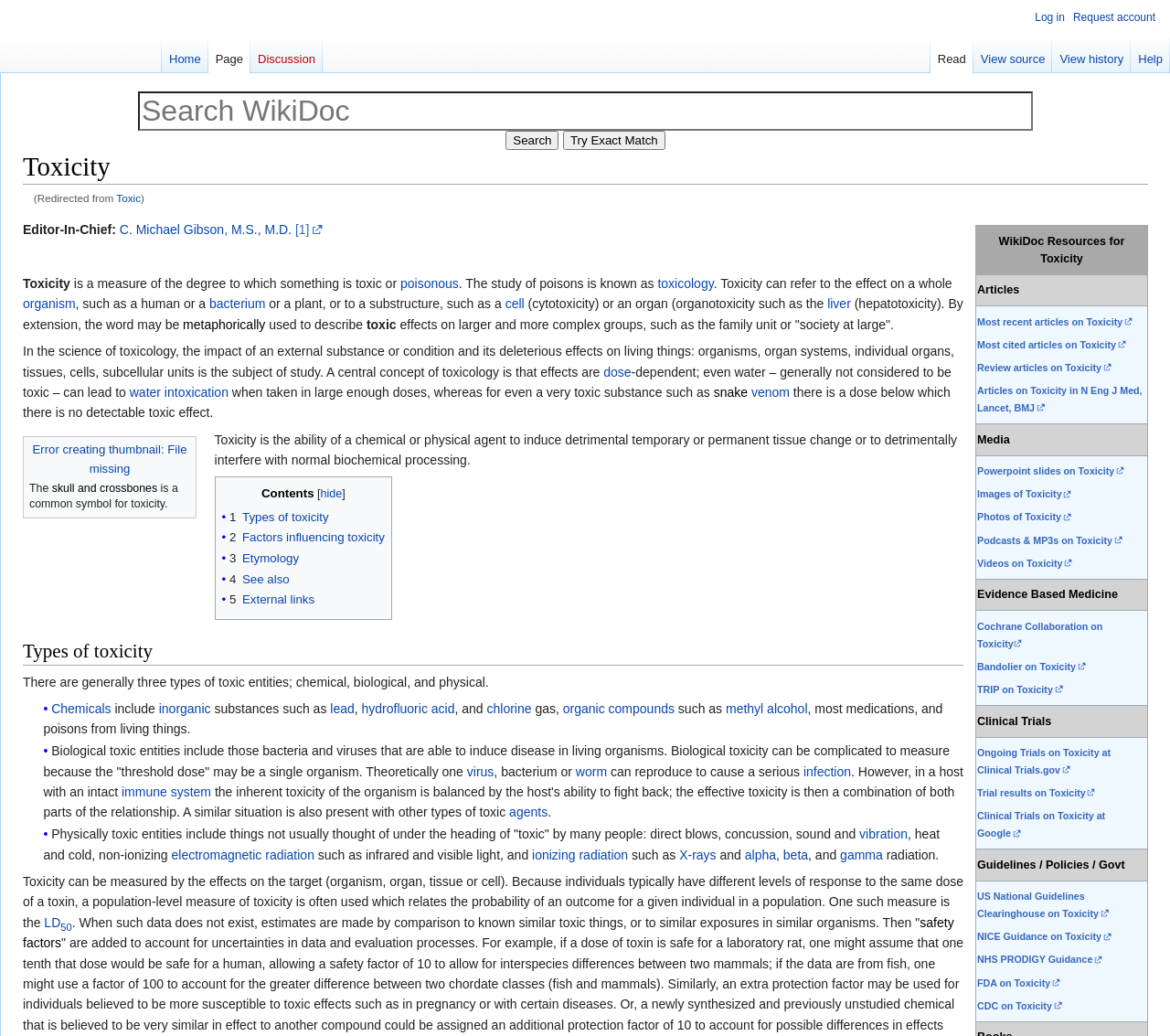Provide a short, one-word or phrase answer to the question below:
What is the effect of a substance on a whole organism referred to as?

organotoxicity